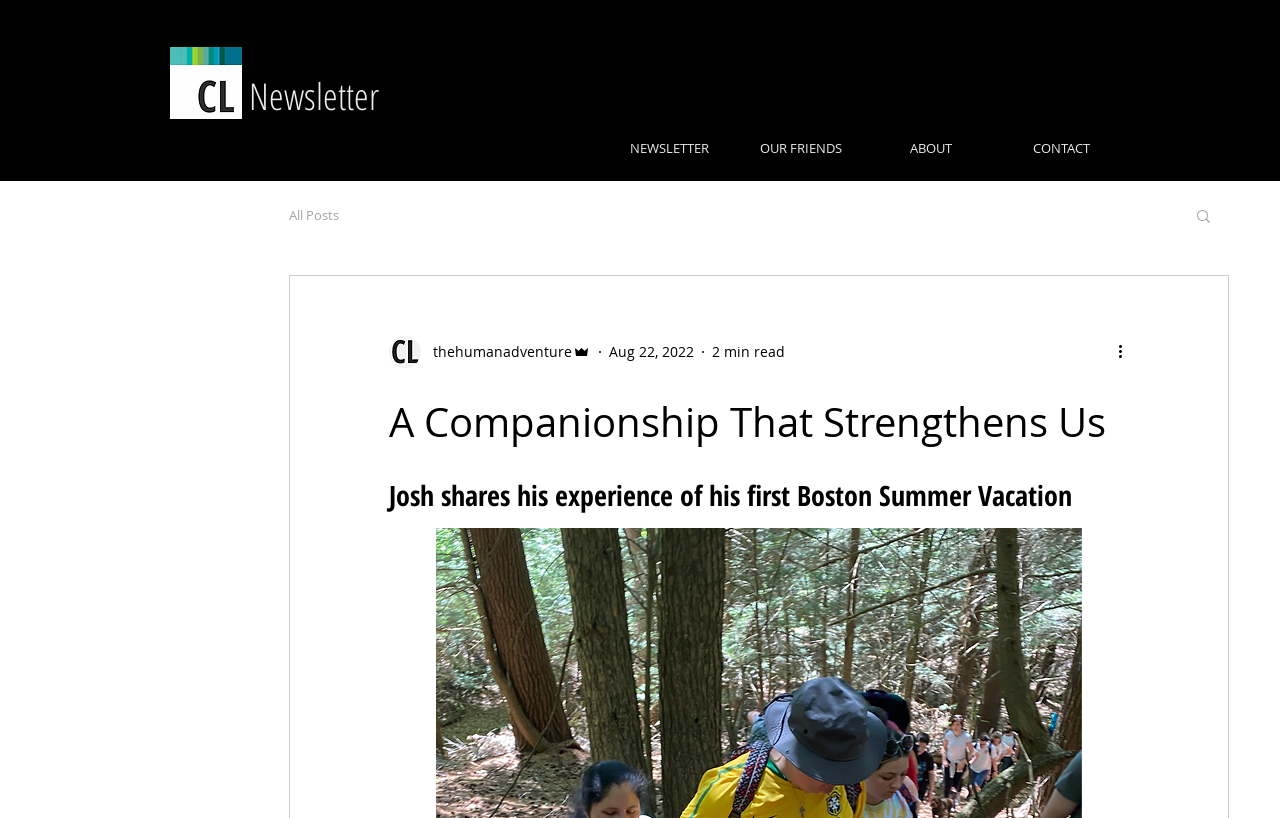Respond with a single word or phrase to the following question: What is the author's name?

Josh